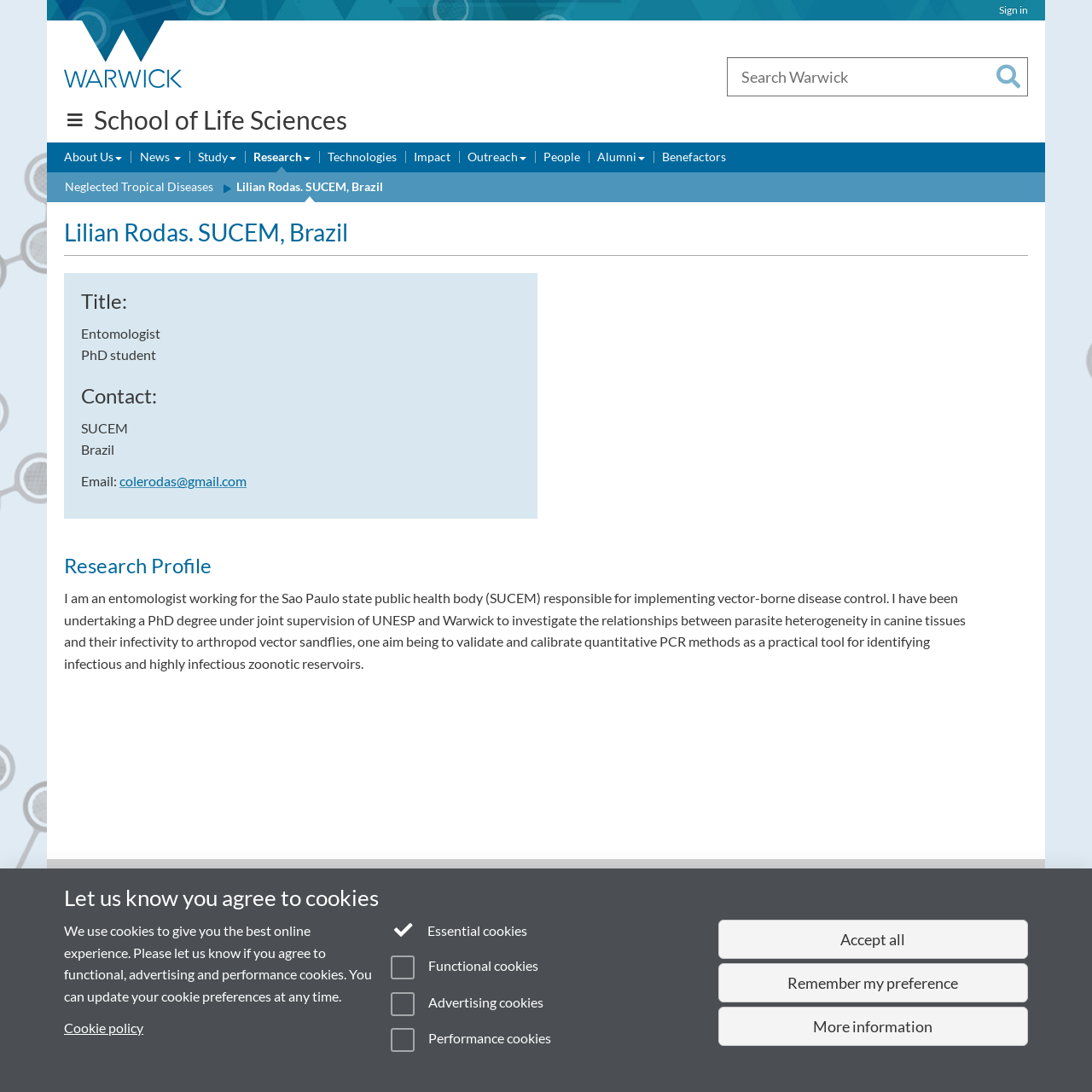Determine the bounding box coordinates (top-left x, top-left y, bottom-right x, bottom-right y) of the UI element described in the following text: Neglected Tropical Diseases

[0.059, 0.163, 0.195, 0.18]